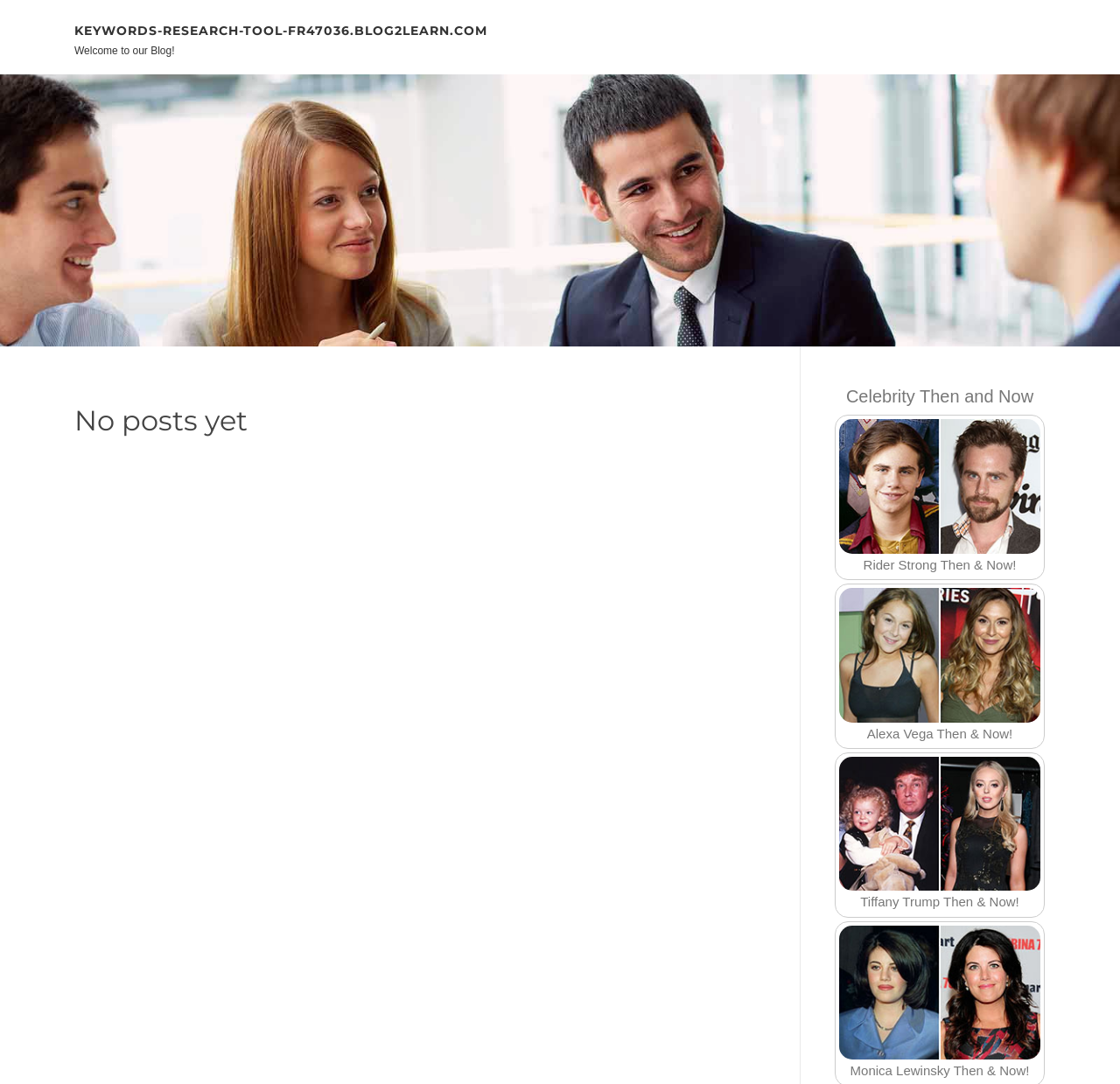Provide the bounding box coordinates of the HTML element this sentence describes: "keywords-research-tool-fr47036.blog2learn.com". The bounding box coordinates consist of four float numbers between 0 and 1, i.e., [left, top, right, bottom].

[0.066, 0.02, 0.435, 0.035]